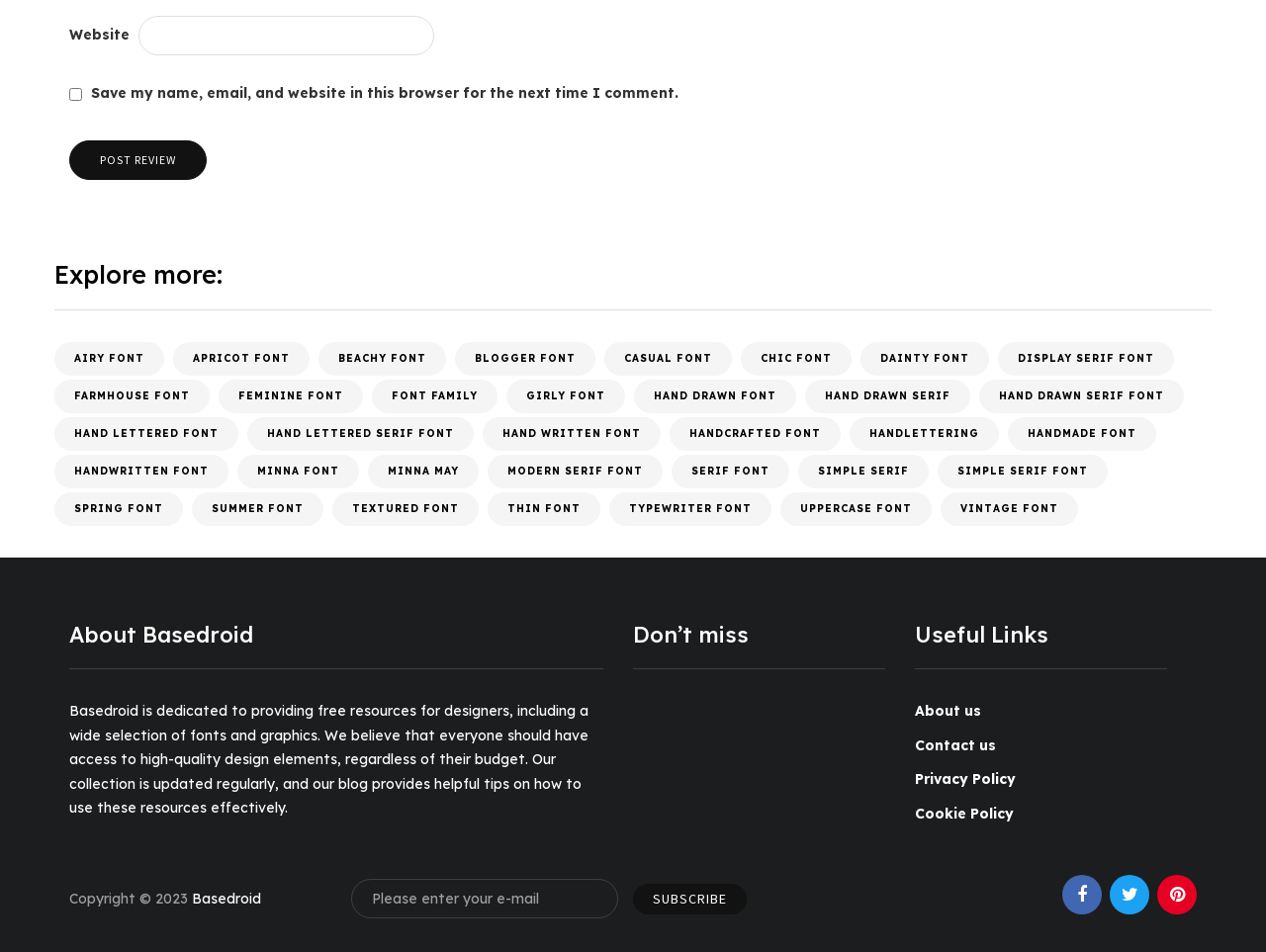Please identify the bounding box coordinates of the element's region that should be clicked to execute the following instruction: "Subscribe to newsletter". The bounding box coordinates must be four float numbers between 0 and 1, i.e., [left, top, right, bottom].

[0.5, 0.928, 0.59, 0.961]